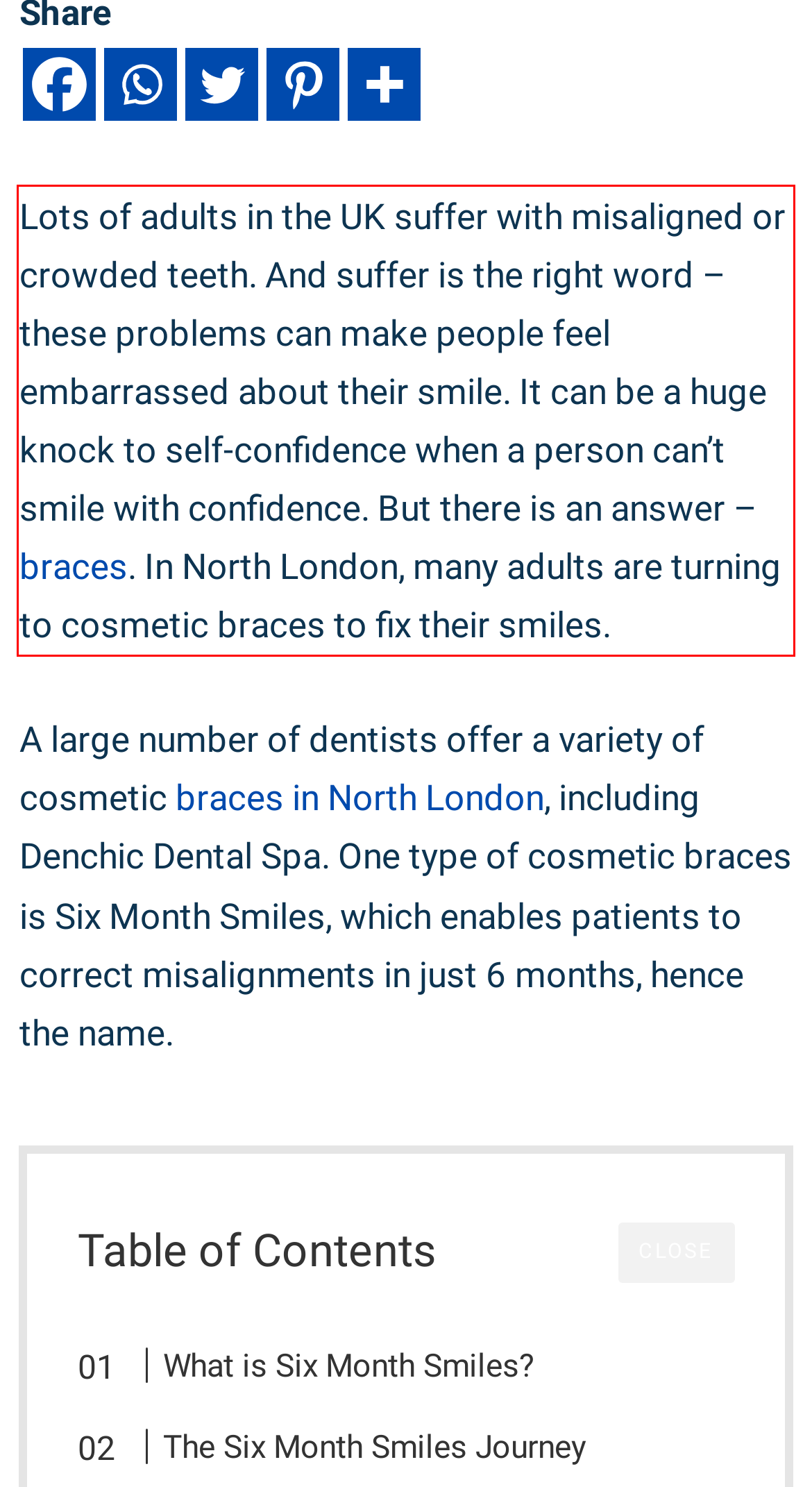You are provided with a webpage screenshot that includes a red rectangle bounding box. Extract the text content from within the bounding box using OCR.

Lots of adults in the UK suffer with misaligned or crowded teeth. And suffer is the right word – these problems can make people feel embarrassed about their smile. It can be a huge knock to self-confidence when a person can’t smile with confidence. But there is an answer – braces. In North London, many adults are turning to cosmetic braces to fix their smiles.